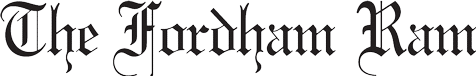What does the typography evoke?
Look at the screenshot and give a one-word or phrase answer.

Sense of pride and identity